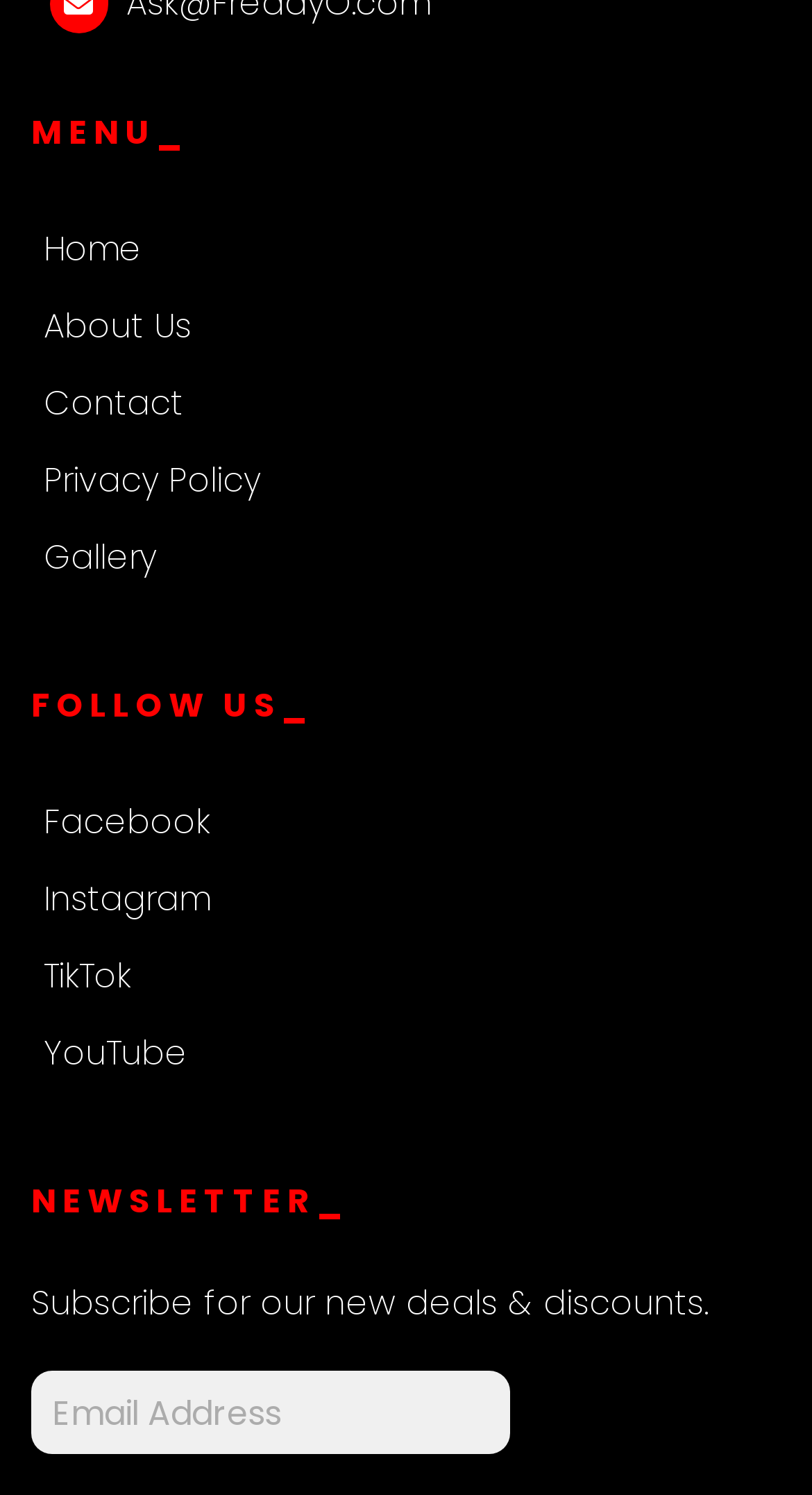Show me the bounding box coordinates of the clickable region to achieve the task as per the instruction: "Follow on Facebook".

[0.054, 0.533, 0.259, 0.565]